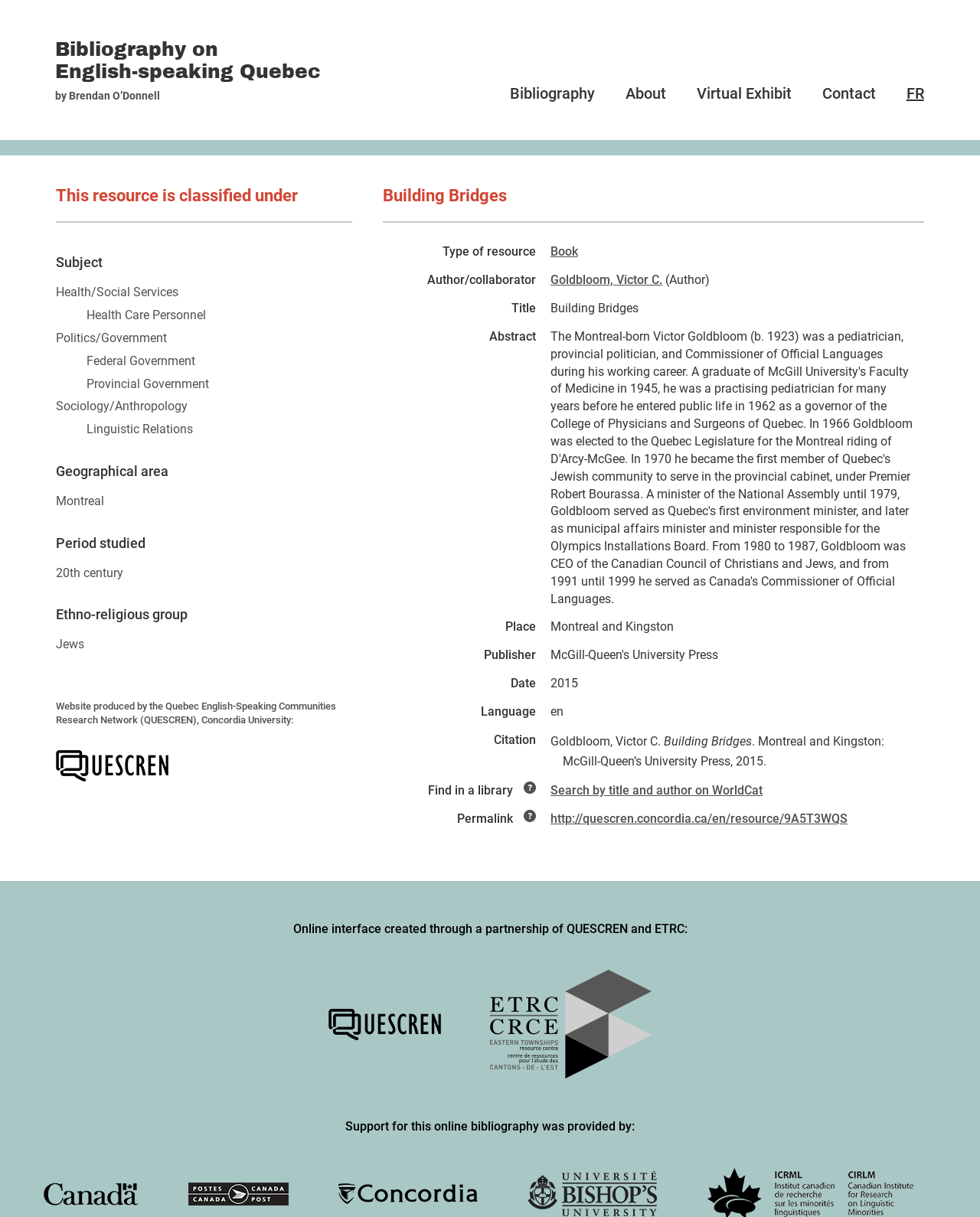Answer this question using a single word or a brief phrase:
Who is the author of the book 'Building Bridges'?

Victor C. Goldbloom